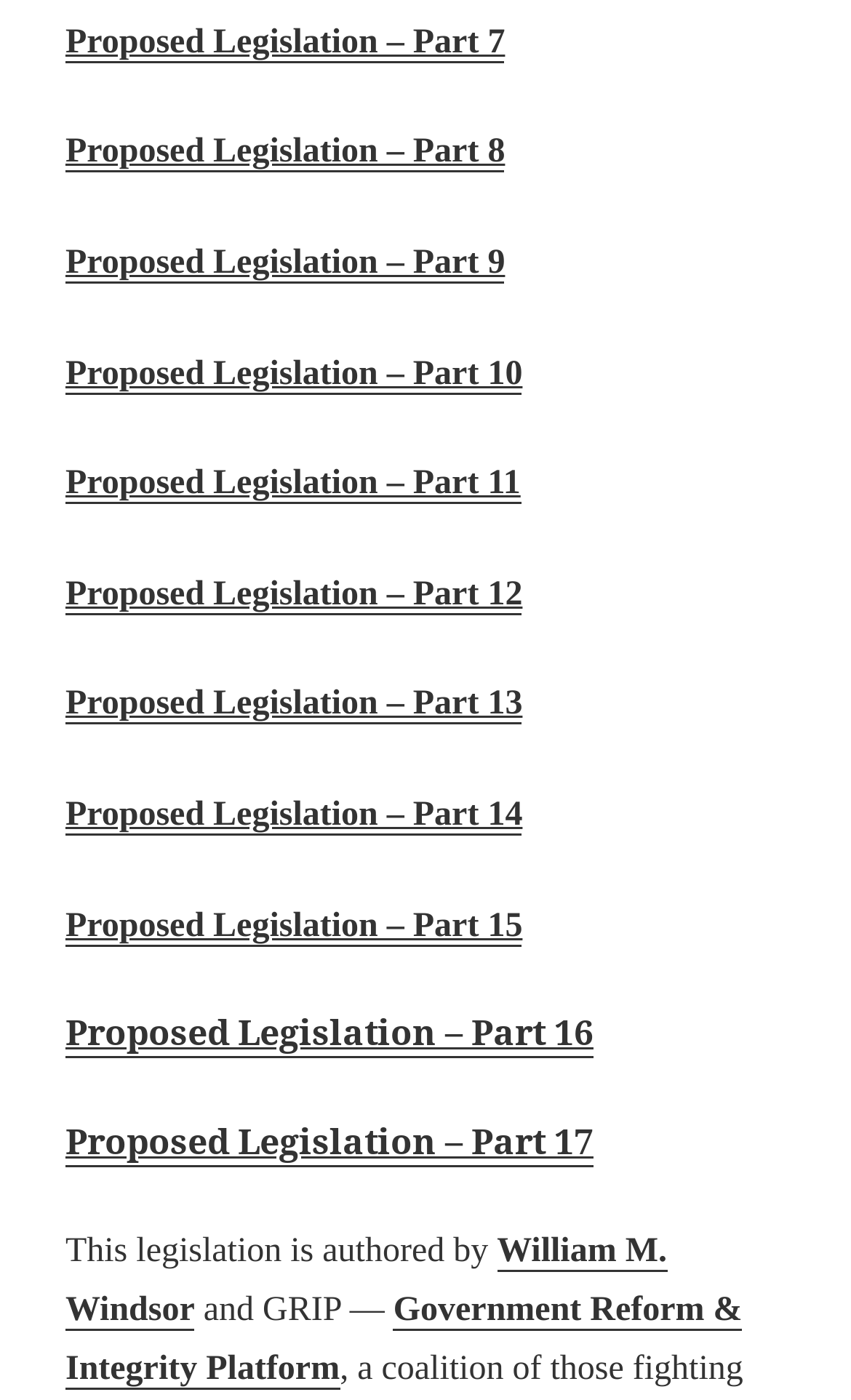What is the vertical position of the link 'Proposed Legislation – Part 7'?
Please elaborate on the answer to the question with detailed information.

I compared the y1 and y2 coordinates of the bounding boxes of the two links. The y1 and y2 coordinates of the link 'Proposed Legislation – Part 7' are 0.017 and 0.045, respectively, while the y1 and y2 coordinates of the link 'Proposed Legislation – Part 8' are 0.096 and 0.124, respectively. Since the y1 coordinate of the first link is smaller than the y1 coordinate of the second link, the first link is above the second link.